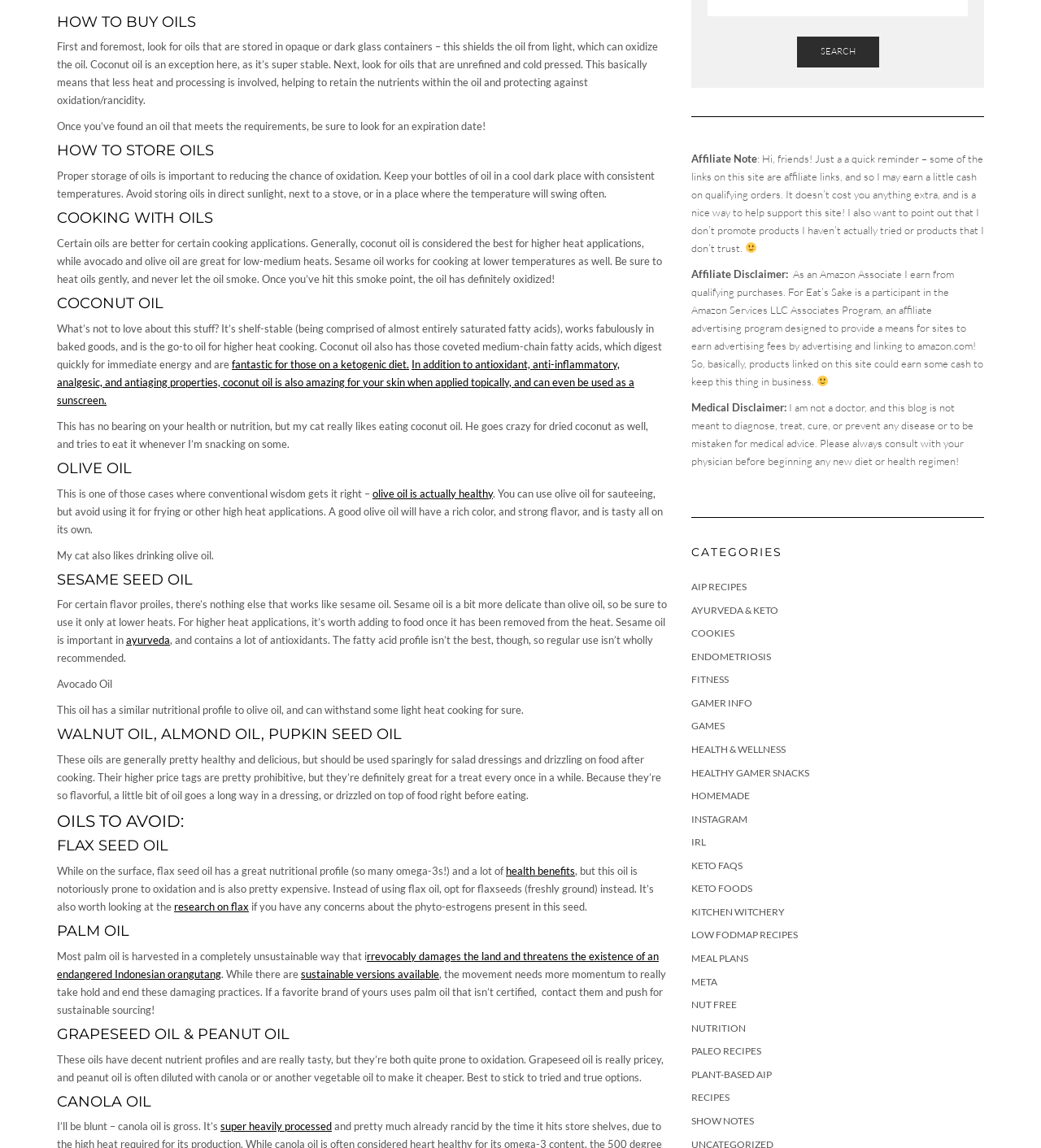Please determine the bounding box coordinates for the element that should be clicked to follow these instructions: "click the link to KETO FOODS".

[0.664, 0.769, 0.723, 0.779]